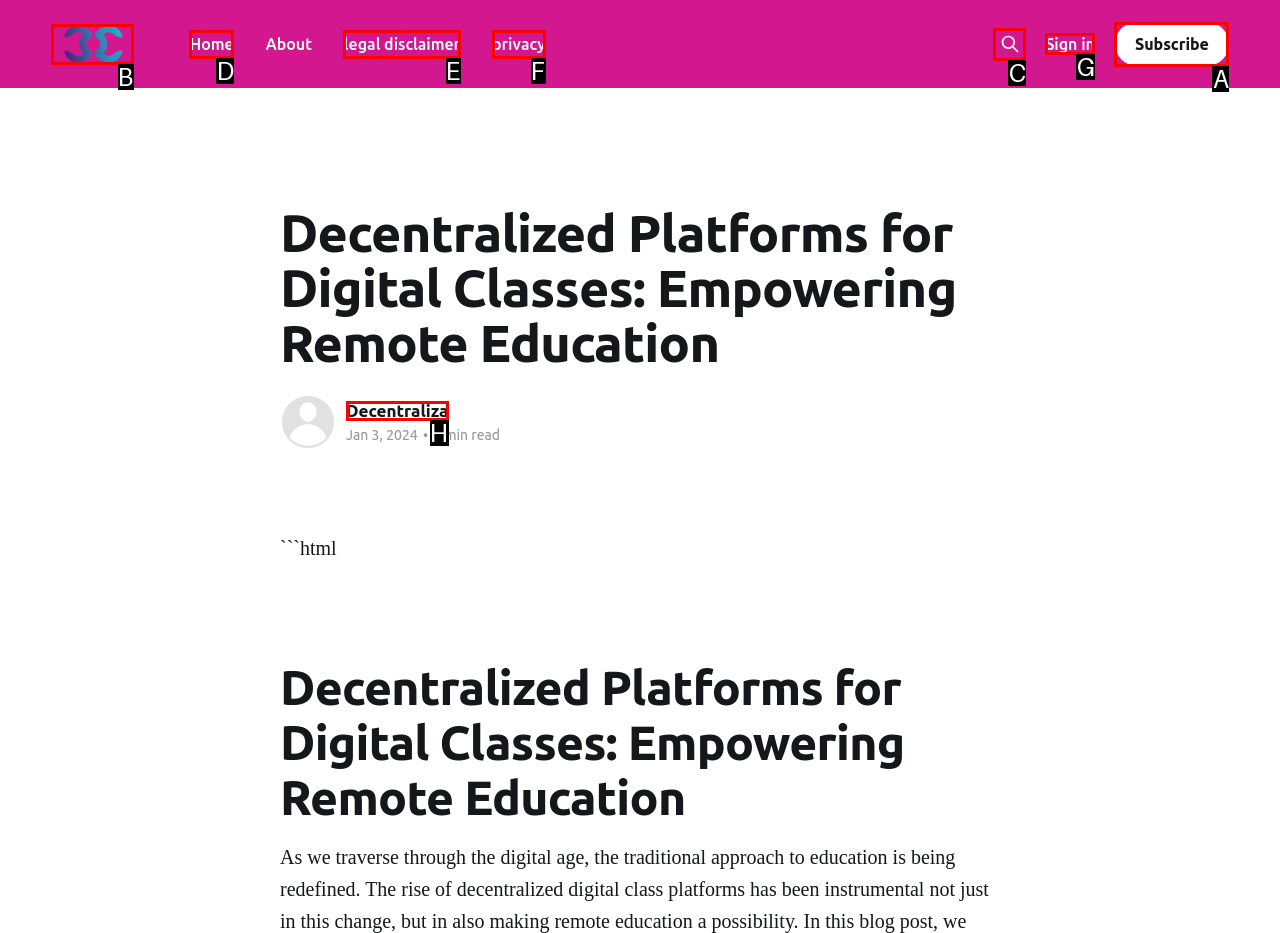To complete the task: Click on the Decentraliza link, select the appropriate UI element to click. Respond with the letter of the correct option from the given choices.

B